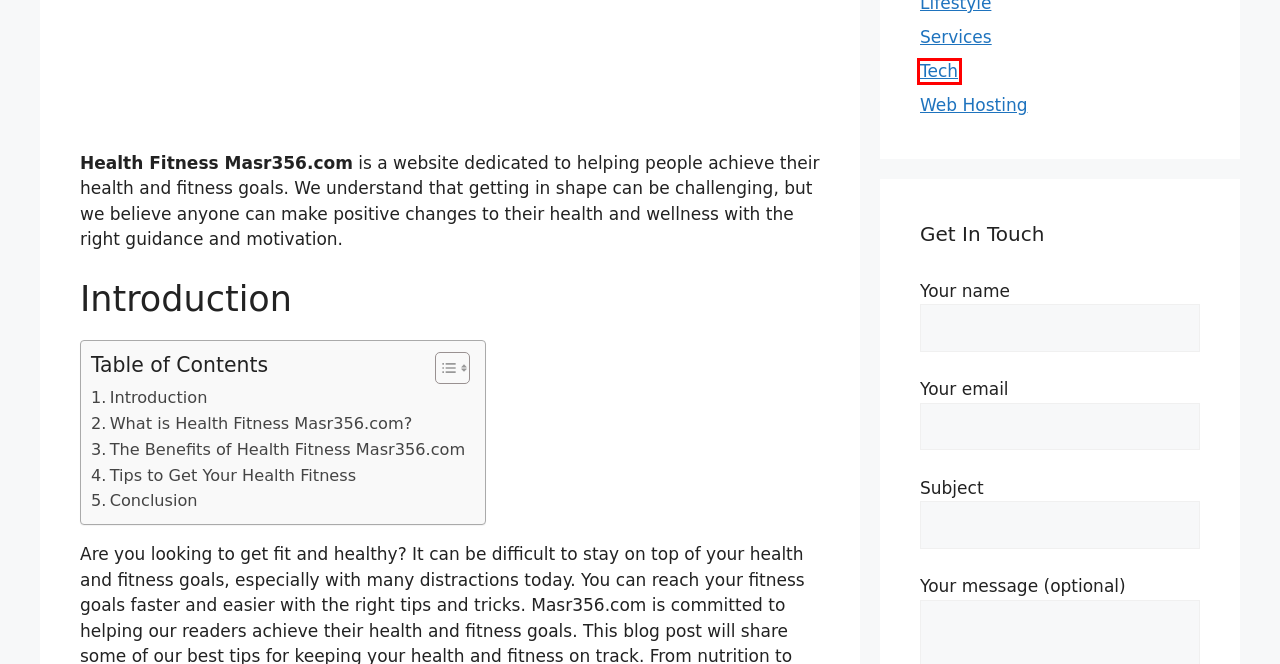You have been given a screenshot of a webpage with a red bounding box around a UI element. Select the most appropriate webpage description for the new webpage that appears after clicking the element within the red bounding box. The choices are:
A. Privacy Policy -
B. Services -
C. Webmail DreamHost Login: Master in 7 Easy Steps
D. Write For Us -
E. Web Hosting -
F. About Us -
G. Tech -
H. How to Setup Professional Email in GoDaddy in 5 Easy Steps

G